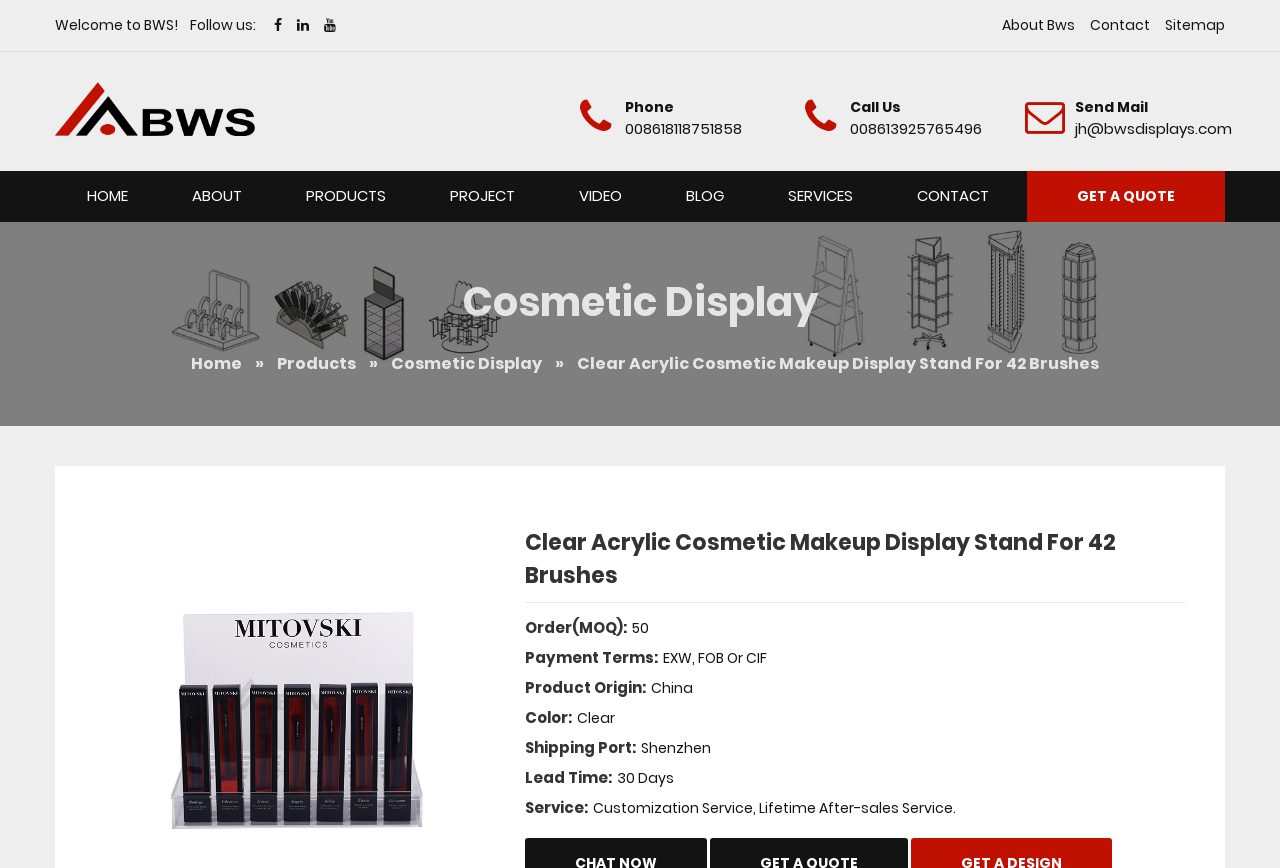What is the shipping port for this product?
Refer to the image and respond with a one-word or short-phrase answer.

Shenzhen